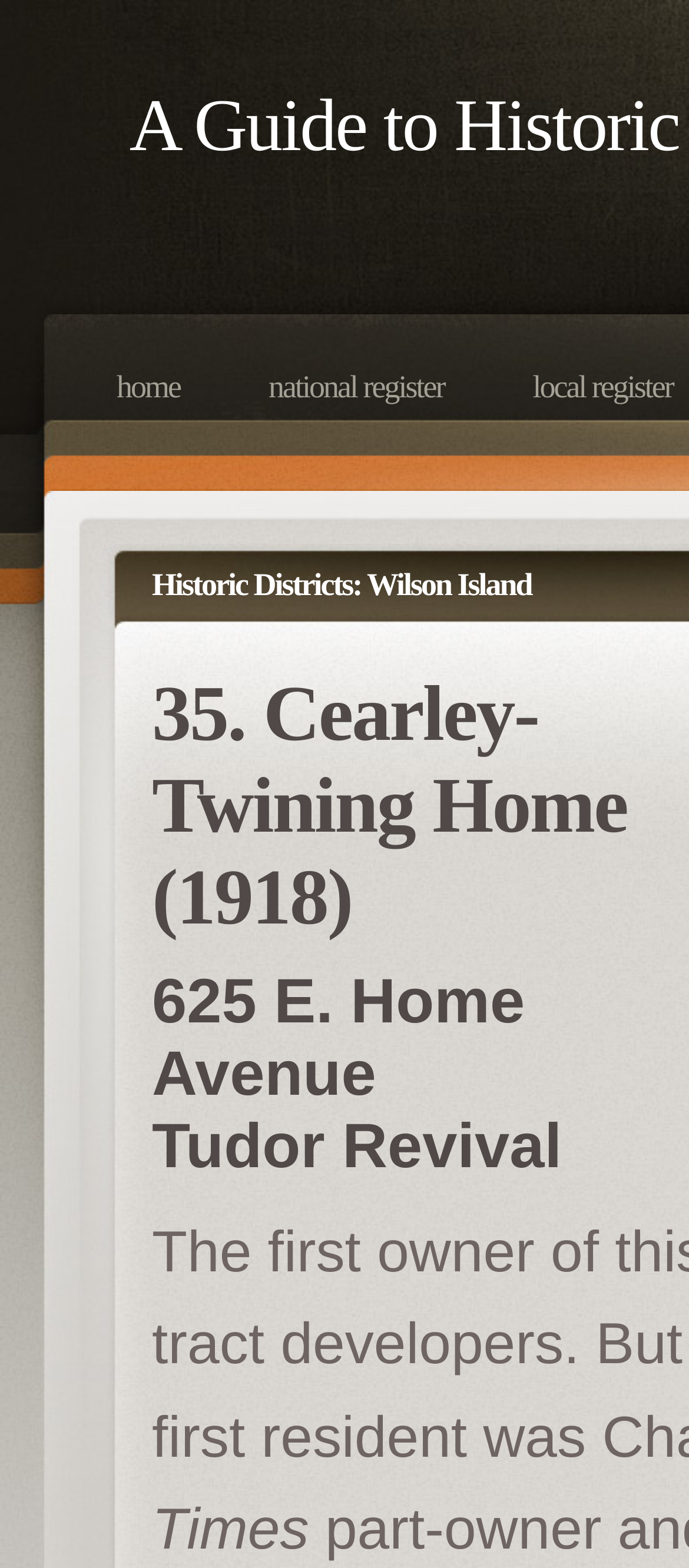Identify and extract the main heading from the webpage.


A Guide to Historic Architecture in Fresno, California